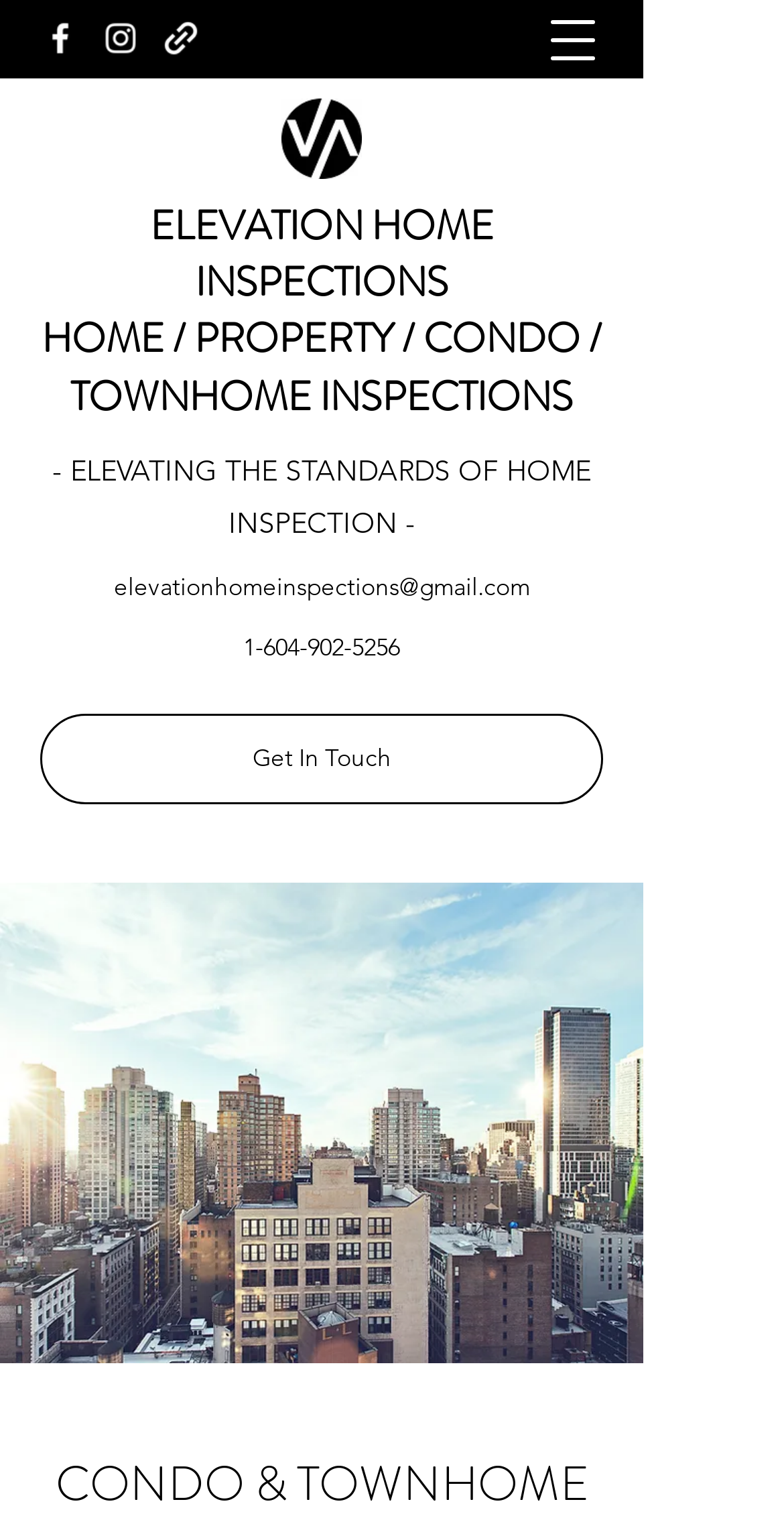Can you give a detailed response to the following question using the information from the image? What is the email address of Elevation Home Inspections?

The email address can be found in the link element with the text 'elevationhomeinspections@gmail.com', which is located below the static text '- ELEVATING THE STANDARDS OF HOME INSPECTION -'.